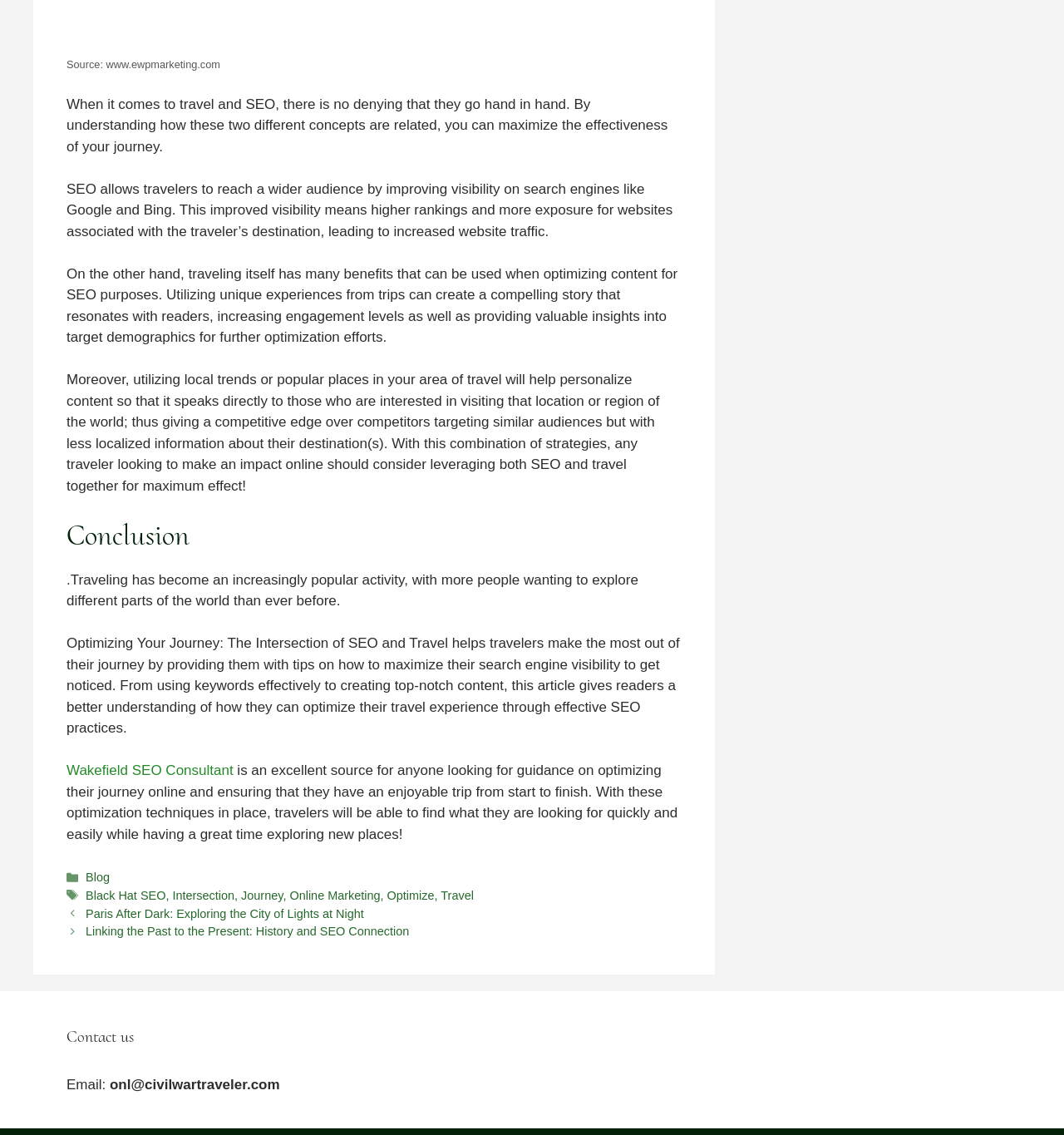How can travelers benefit from combining SEO and travel?
Please provide a single word or phrase as the answer based on the screenshot.

Increased online visibility and engagement